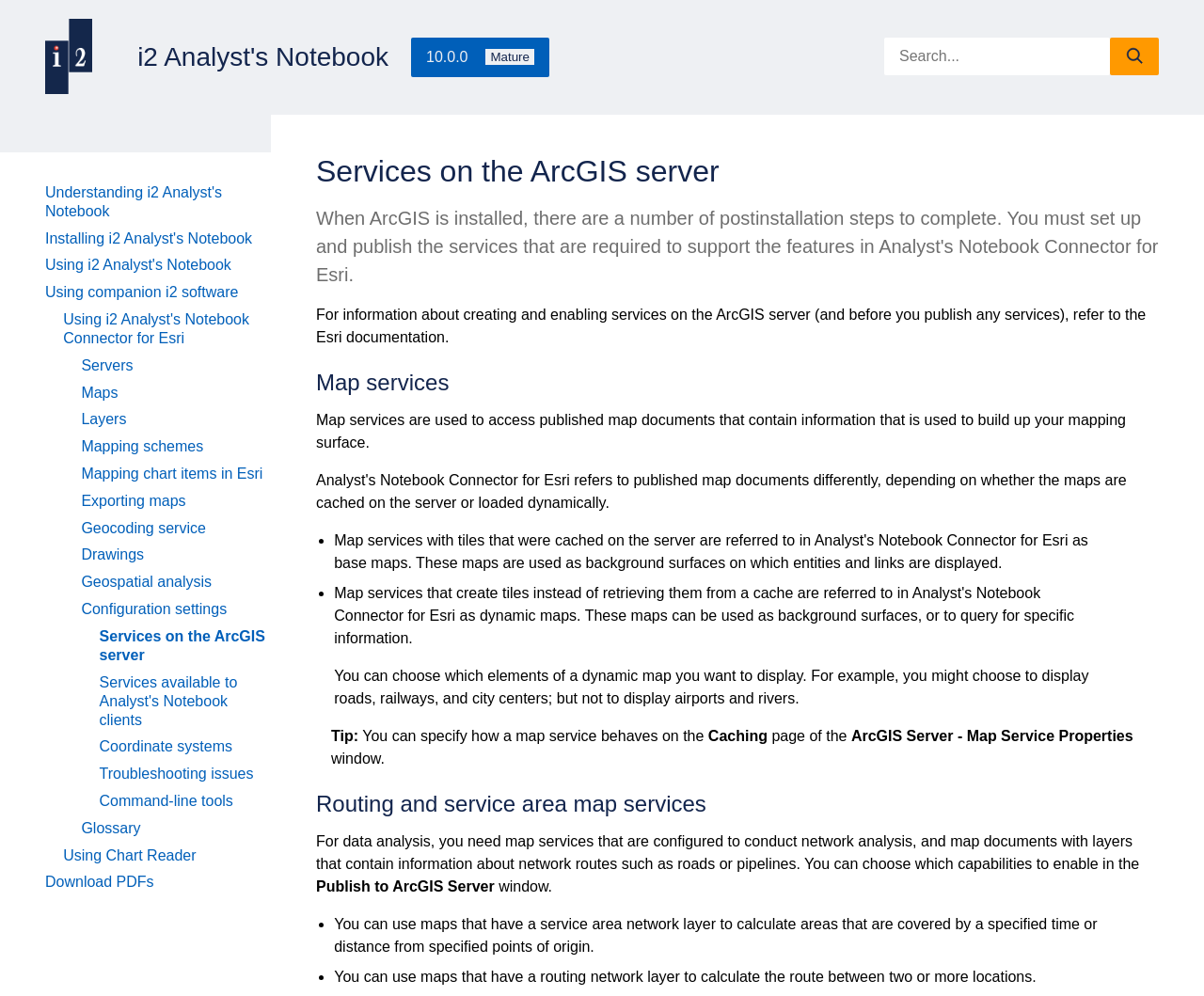Using the provided element description "Installing i2 Analyst's Notebook", determine the bounding box coordinates of the UI element.

[0.038, 0.231, 0.209, 0.247]